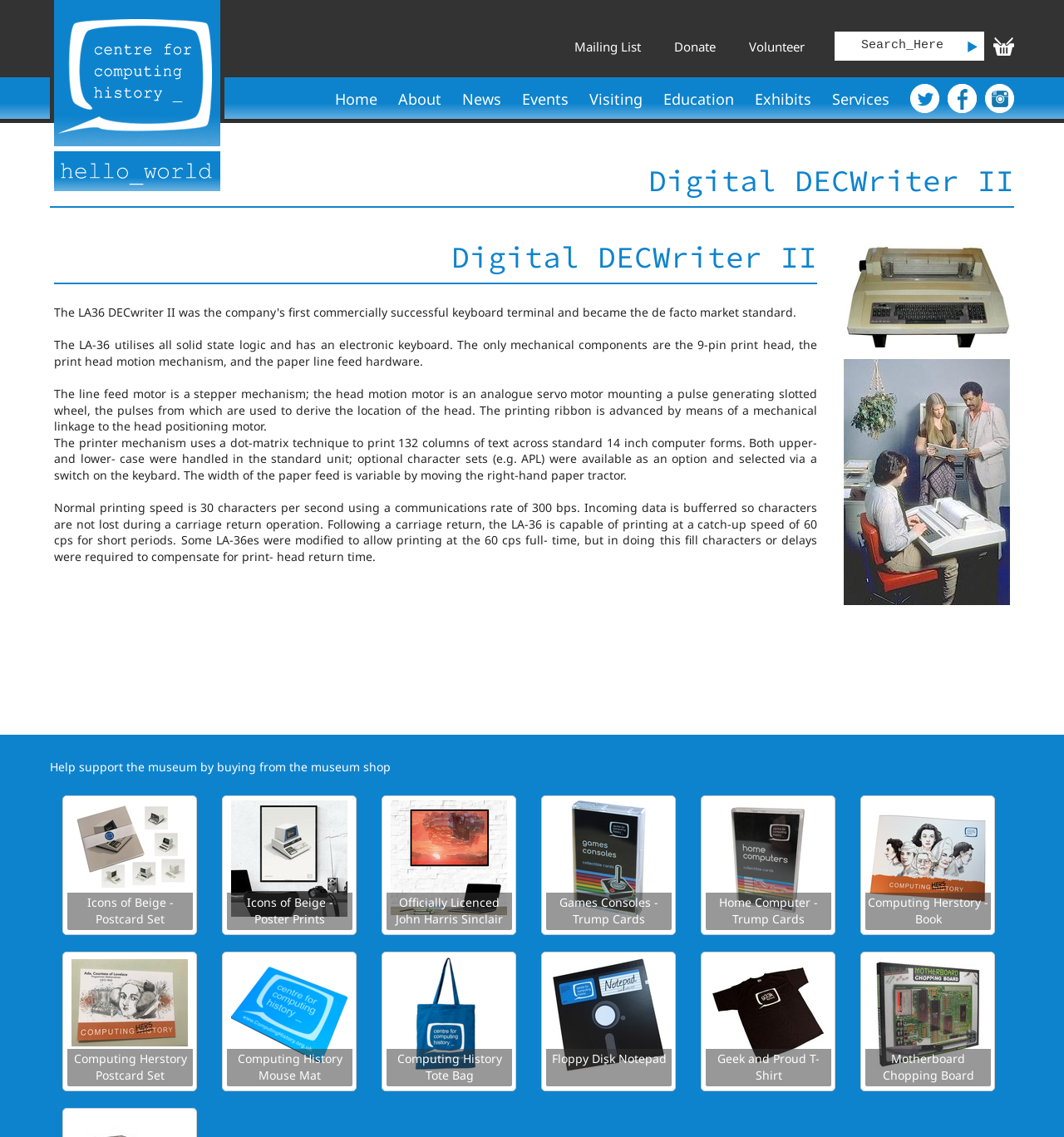Extract the bounding box coordinates for the described element: "input value="Search_Here" name="q" value="Search_Here"". The coordinates should be represented as four float numbers between 0 and 1: [left, top, right, bottom].

[0.79, 0.033, 0.906, 0.047]